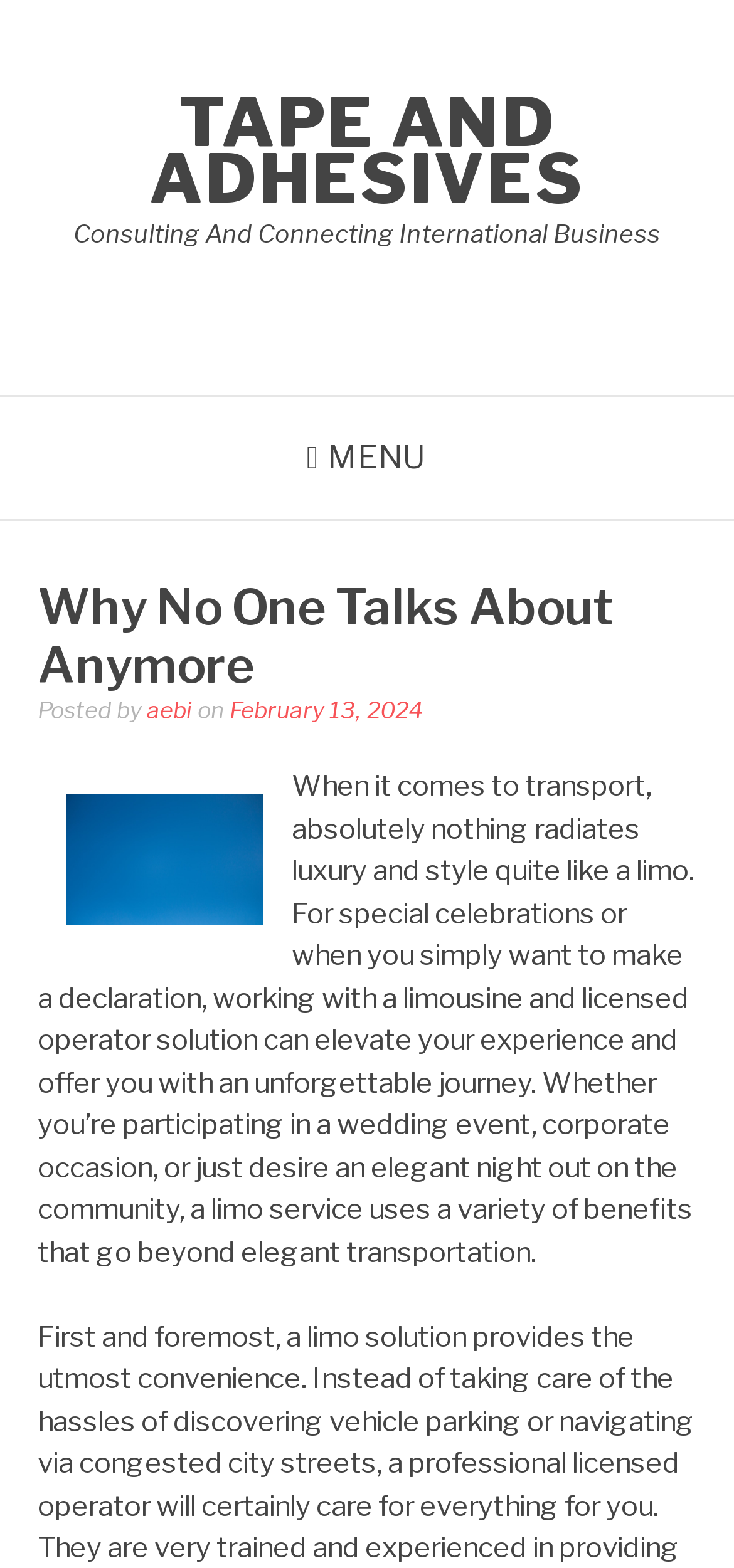Please determine the heading text of this webpage.

Why No One Talks About Anymore